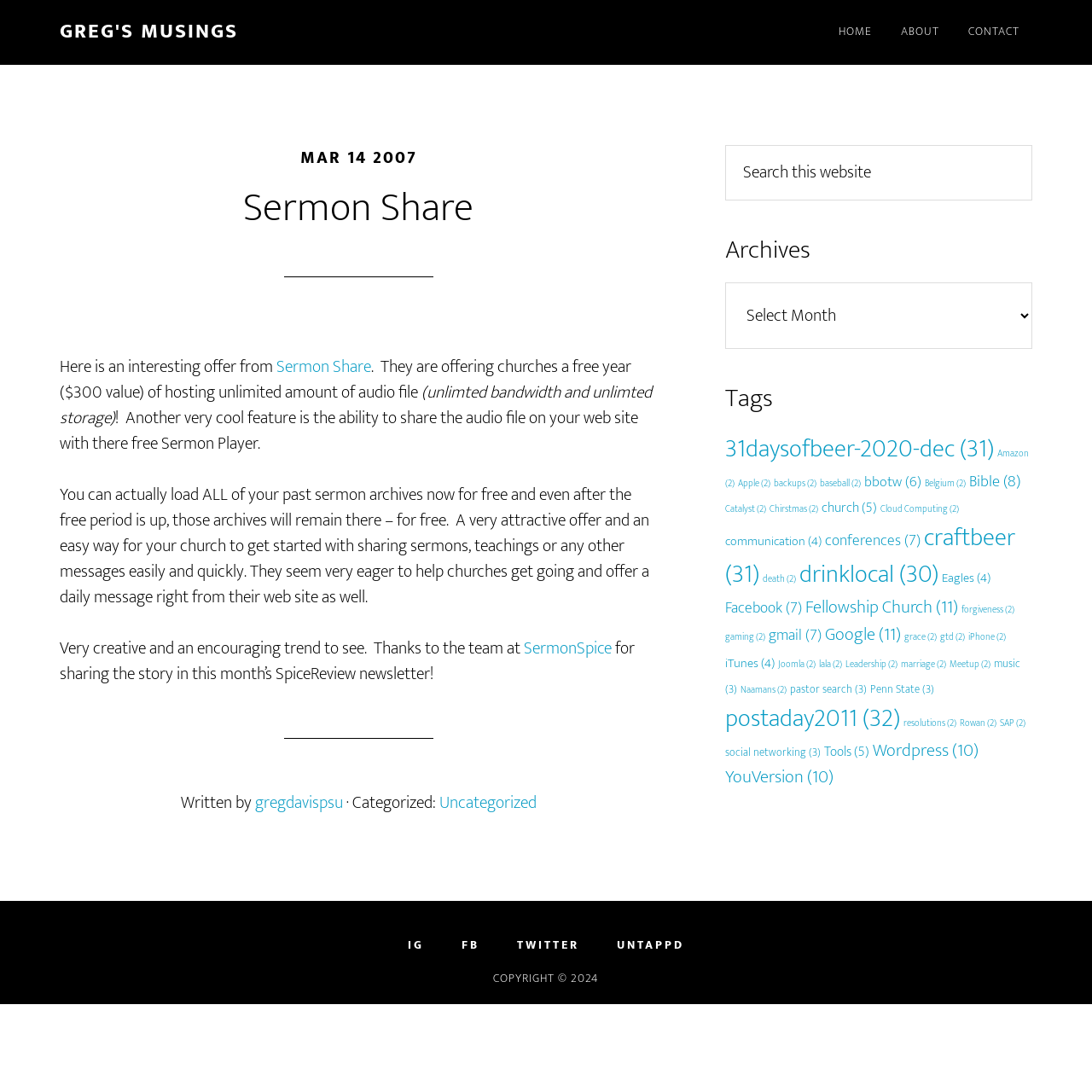Produce an extensive caption that describes everything on the webpage.

The webpage is titled "Sermon Share" and has a navigation menu at the top with links to "HOME", "ABOUT", and "CONTACT". Below the navigation menu, there is a main content area that displays an article with a heading "Sermon Share". The article contains a date "MAR 14 2007" and a brief description of an offer from Sermon Share, which provides free hosting for unlimited audio files to churches. The description also highlights the ability to share audio files on a website using their free Sermon Player.

To the right of the main content area, there is a primary sidebar that contains a search box, archives, and tags. The archives section has a dropdown menu, and the tags section lists various topics with the number of items in parentheses. The topics include "31daysofbeer-2020-dec", "Amazon", "Apple", and many others.

At the bottom of the page, there is a footer section that displays the author's name "gregdavispsu" and a categorization of the article as "Uncategorized".